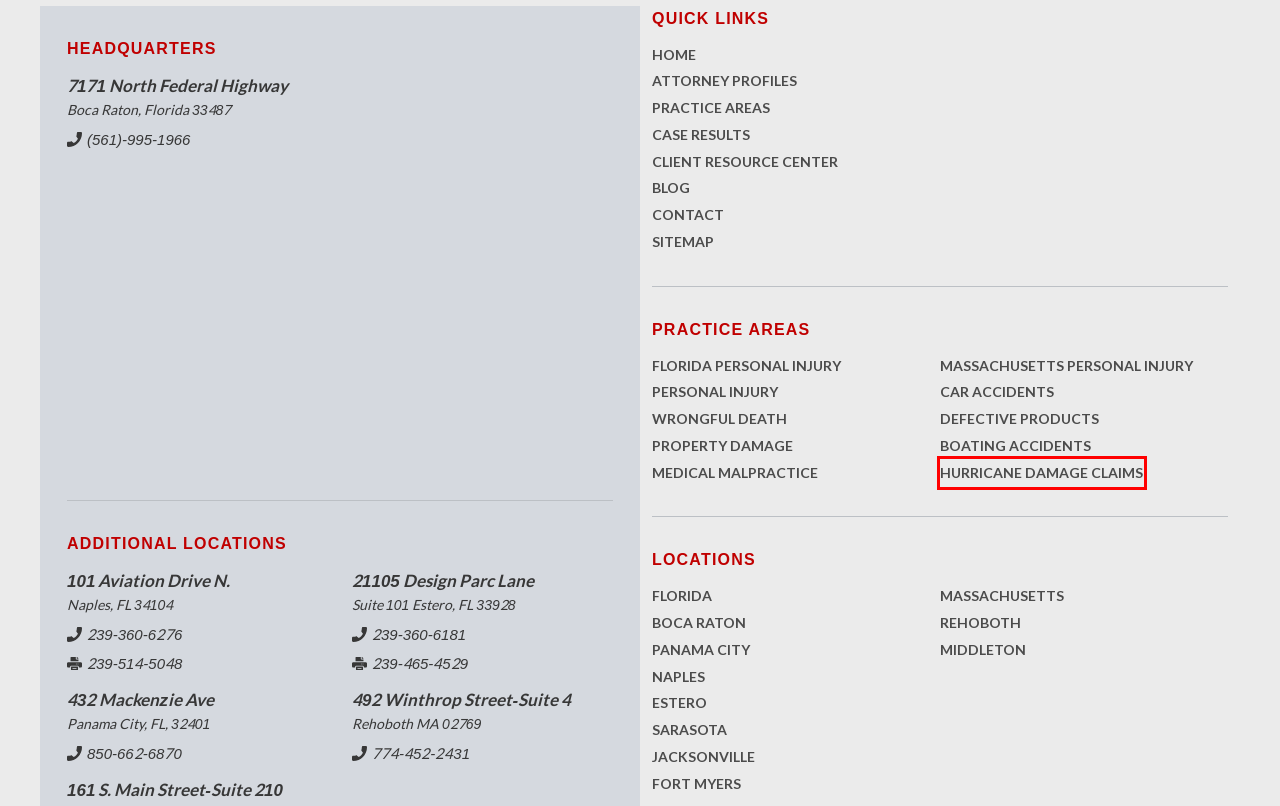Provided is a screenshot of a webpage with a red bounding box around an element. Select the most accurate webpage description for the page that appears after clicking the highlighted element. Here are the candidates:
A. Product Liability Lawyer | Free Consultations
B. Attorney David Ged | GED Lawyers, LLP
C. Frequently Asked Questions - Ged Lawyers, LLP Lawyers At Law
D. Personal Injury Lawyer in Wellington | Free Consultations
E. Attorney Michael Koretsky | Ged Lawyers, LLP
F. Hurricane Property Damage Lawyer | Free Consultations
G. Attorney Chad L. Christensen | Ged Lawyers, LLP
H. FEMA to Provide Direct Temporary Housing in 4 Florida Counties | FEMA.gov

F